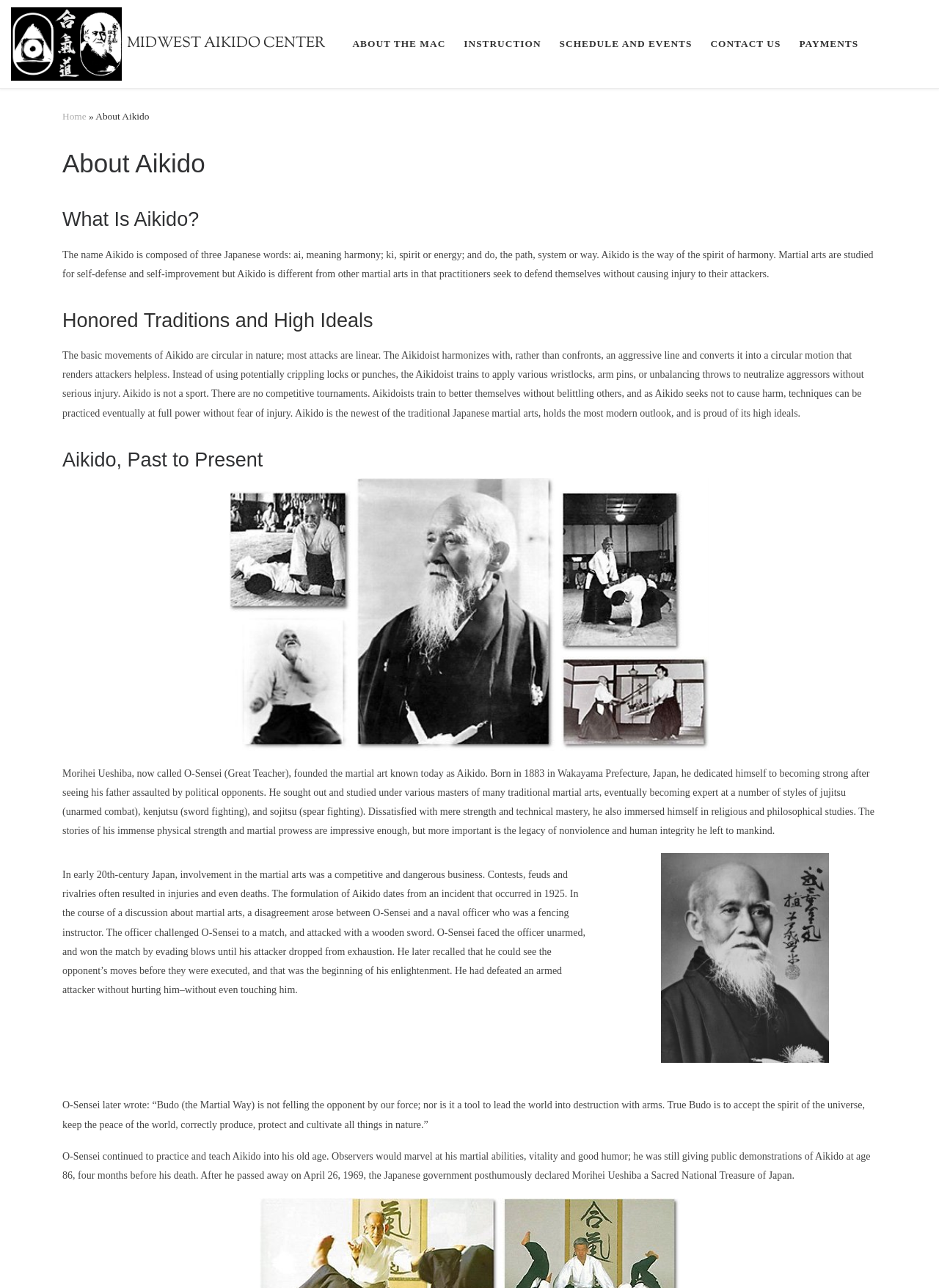Determine the bounding box coordinates for the area you should click to complete the following instruction: "Visit the 'MIDWEST AIKIDO CENTER' homepage".

[0.012, 0.02, 0.13, 0.044]